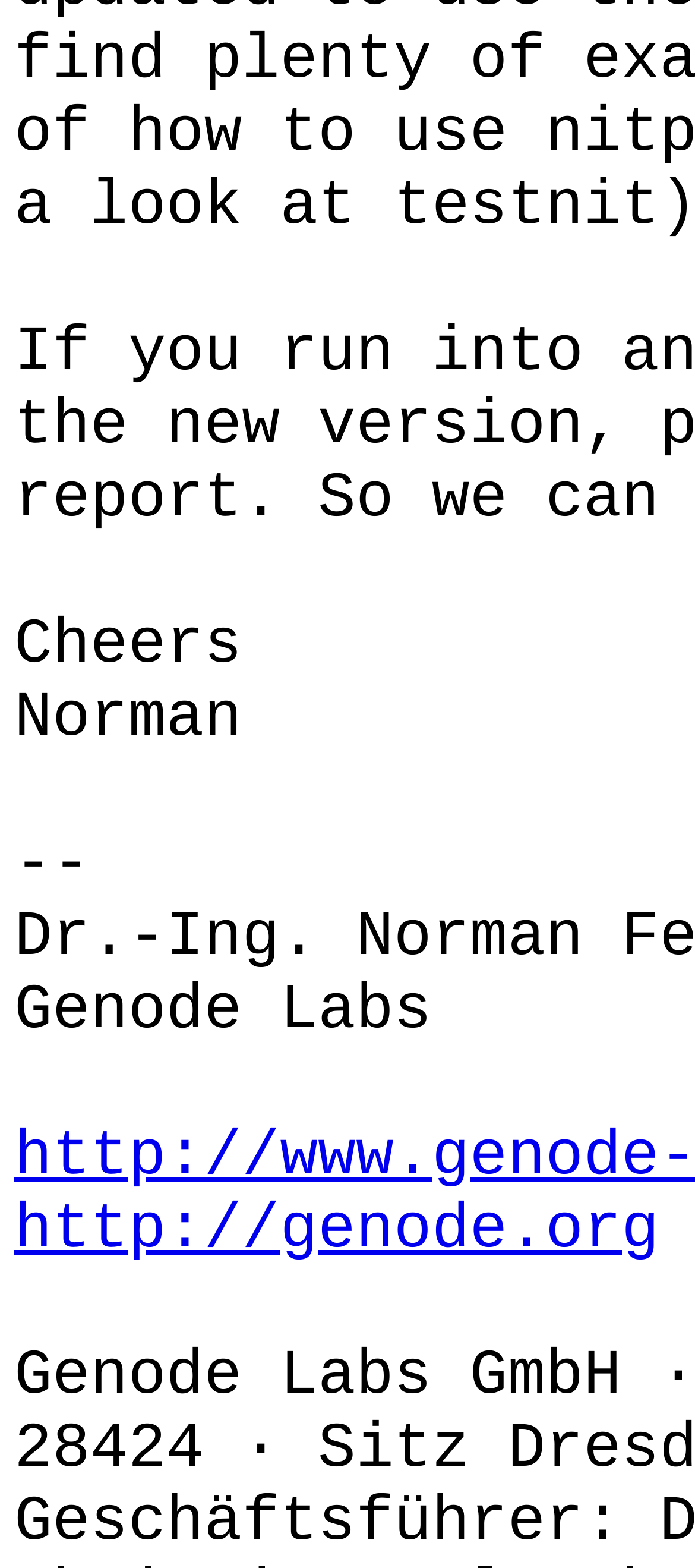Determine the bounding box coordinates of the UI element described below. Use the format (top-left x, top-left y, bottom-right x, bottom-right y) with floating point numbers between 0 and 1: http://genode.org

[0.021, 0.761, 0.952, 0.808]